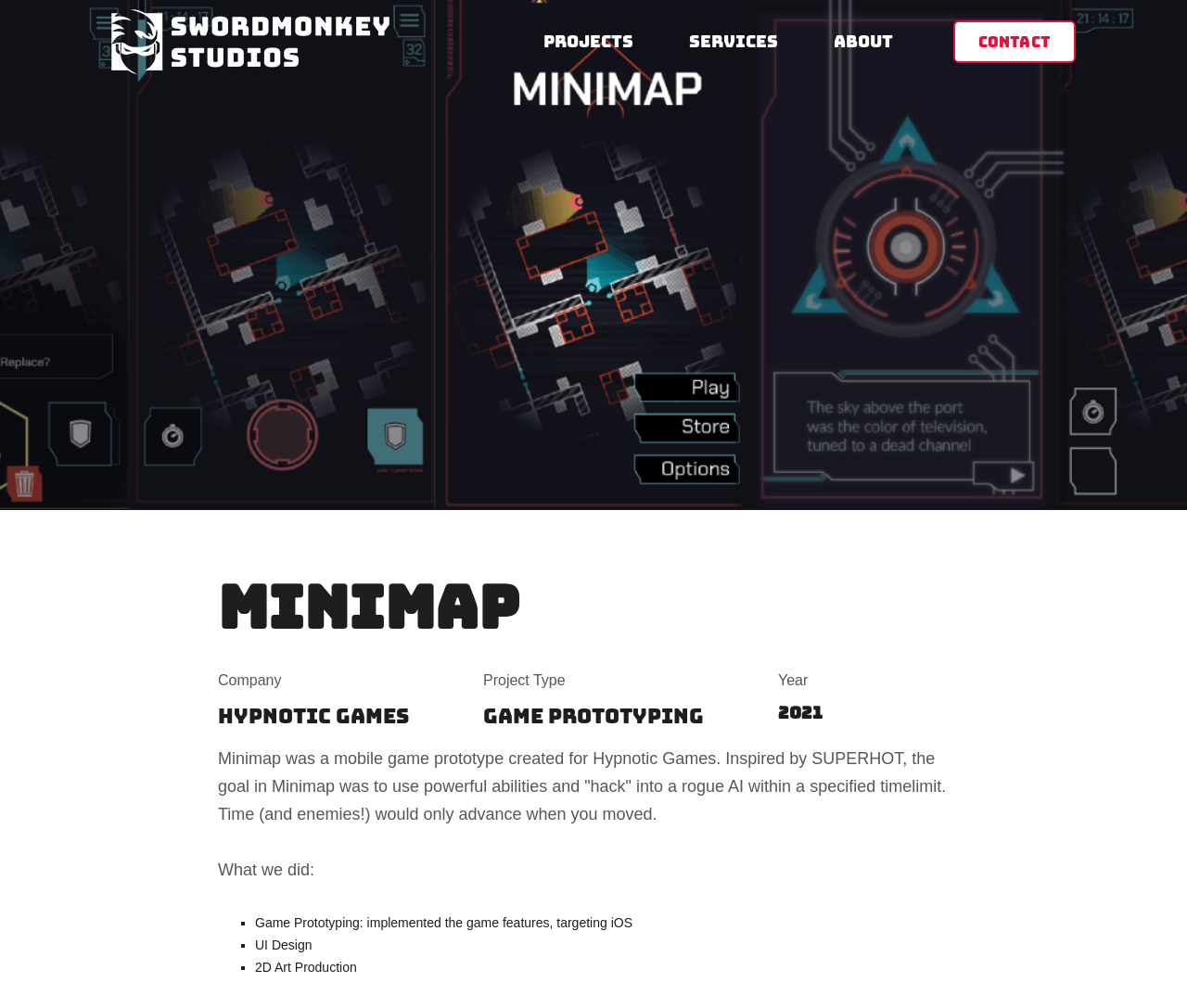Answer the question with a single word or phrase: 
What is the goal of the Minimap game?

Use powerful abilities and 'hack' into a rogue AI